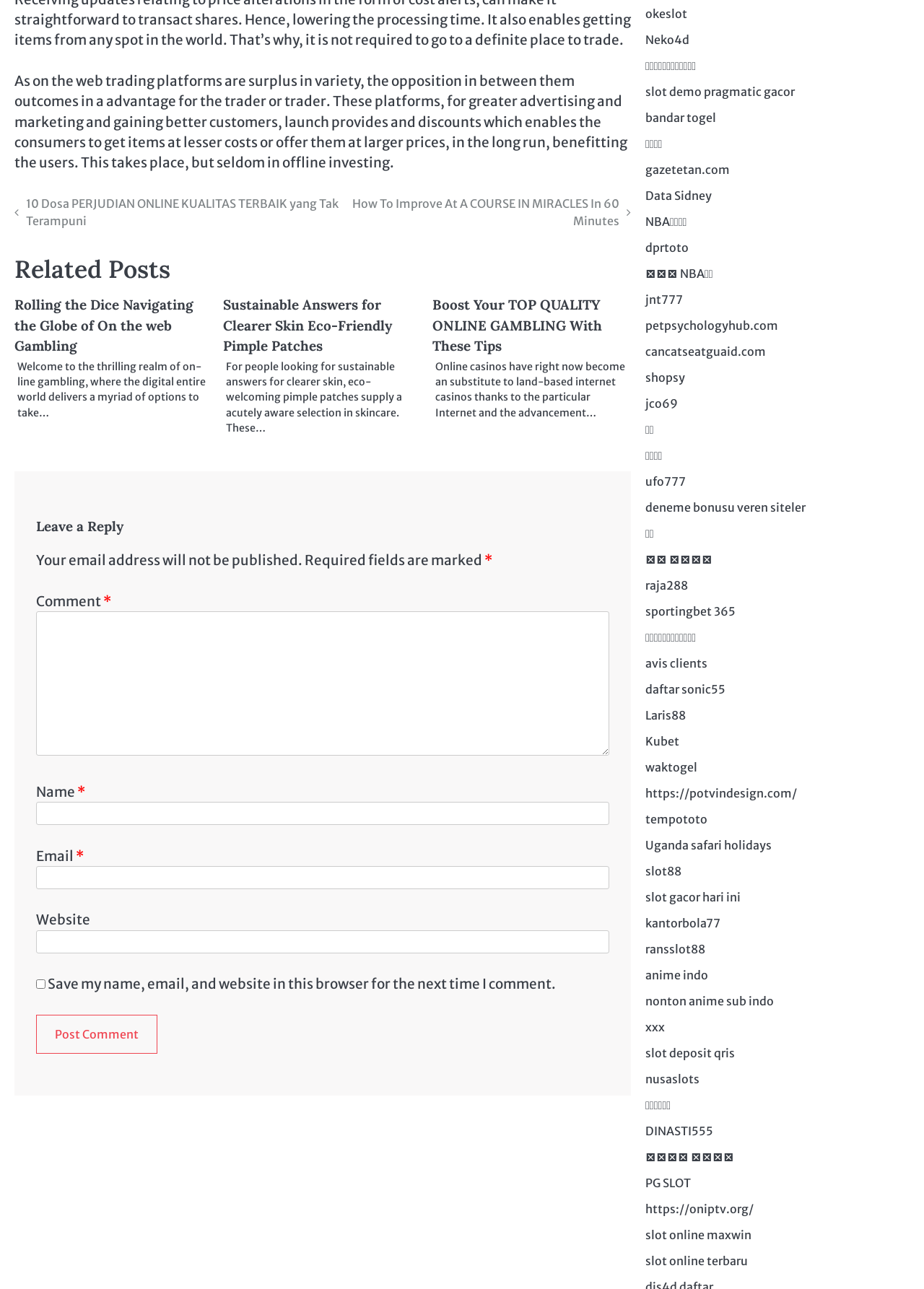Identify and provide the bounding box coordinates of the UI element described: "parent_node: Email * aria-describedby="email-notes" name="email"". The coordinates should be formatted as [left, top, right, bottom], with each number being a float between 0 and 1.

[0.039, 0.672, 0.659, 0.69]